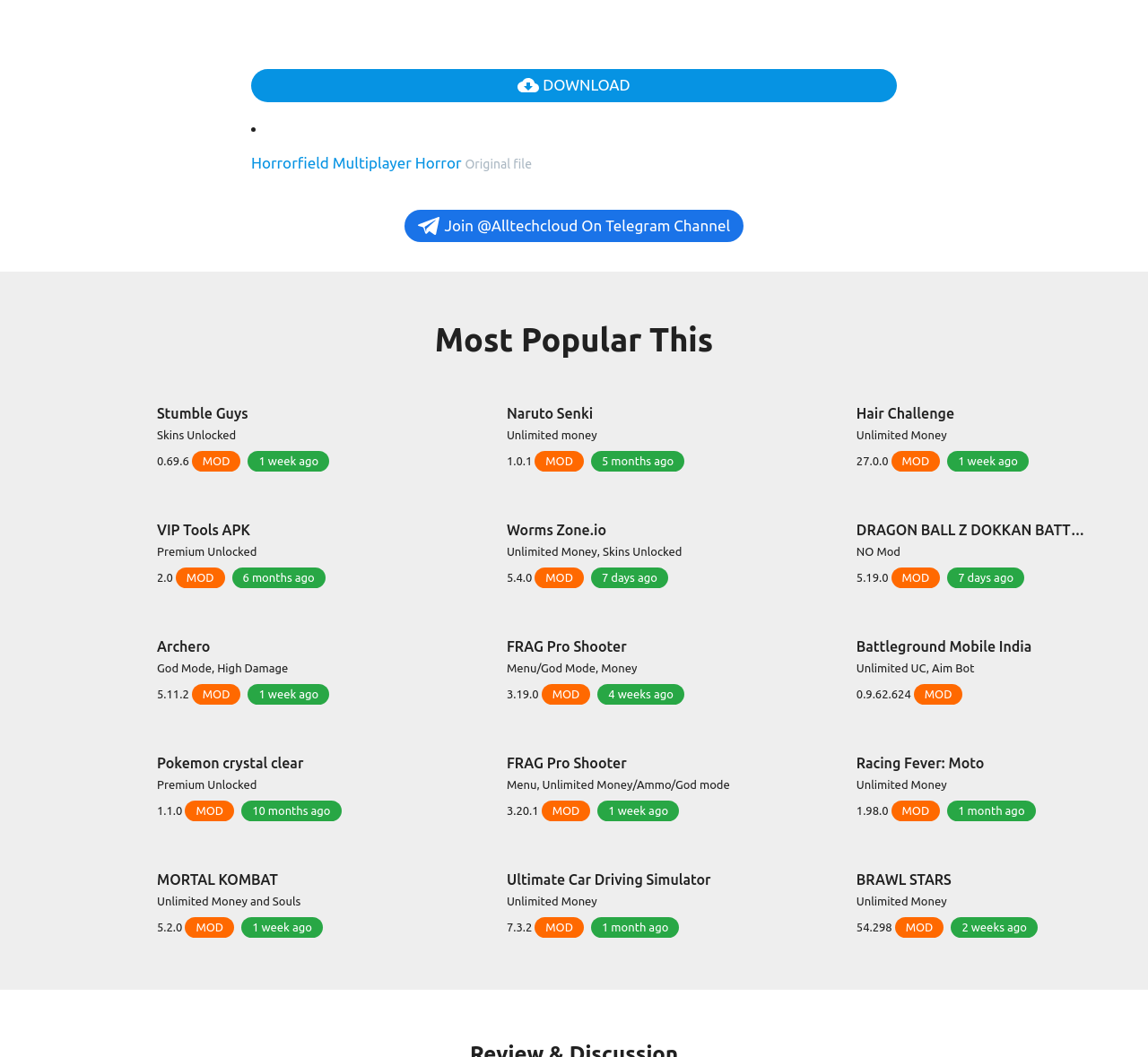Please determine the bounding box coordinates of the area that needs to be clicked to complete this task: 'View Stumble Guys MOD APK v0.69.6'. The coordinates must be four float numbers between 0 and 1, formatted as [left, top, right, bottom].

[0.055, 0.38, 0.336, 0.456]